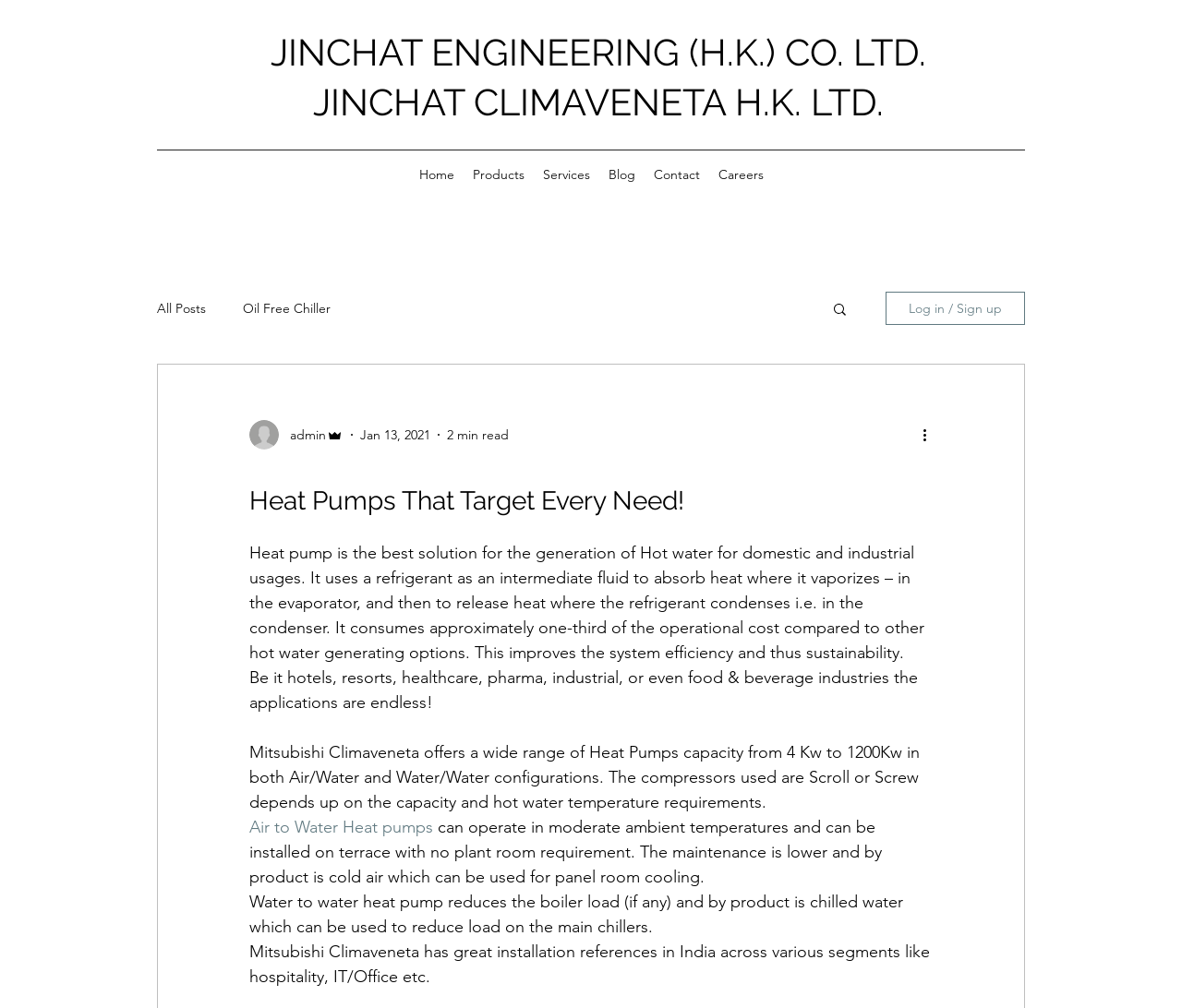Refer to the image and answer the question with as much detail as possible: What is the benefit of using a heat pump?

I read the text on the webpage and found that using a heat pump can reduce operational cost by approximately one-third compared to other hot water generating options, making it a more efficient and sustainable solution.